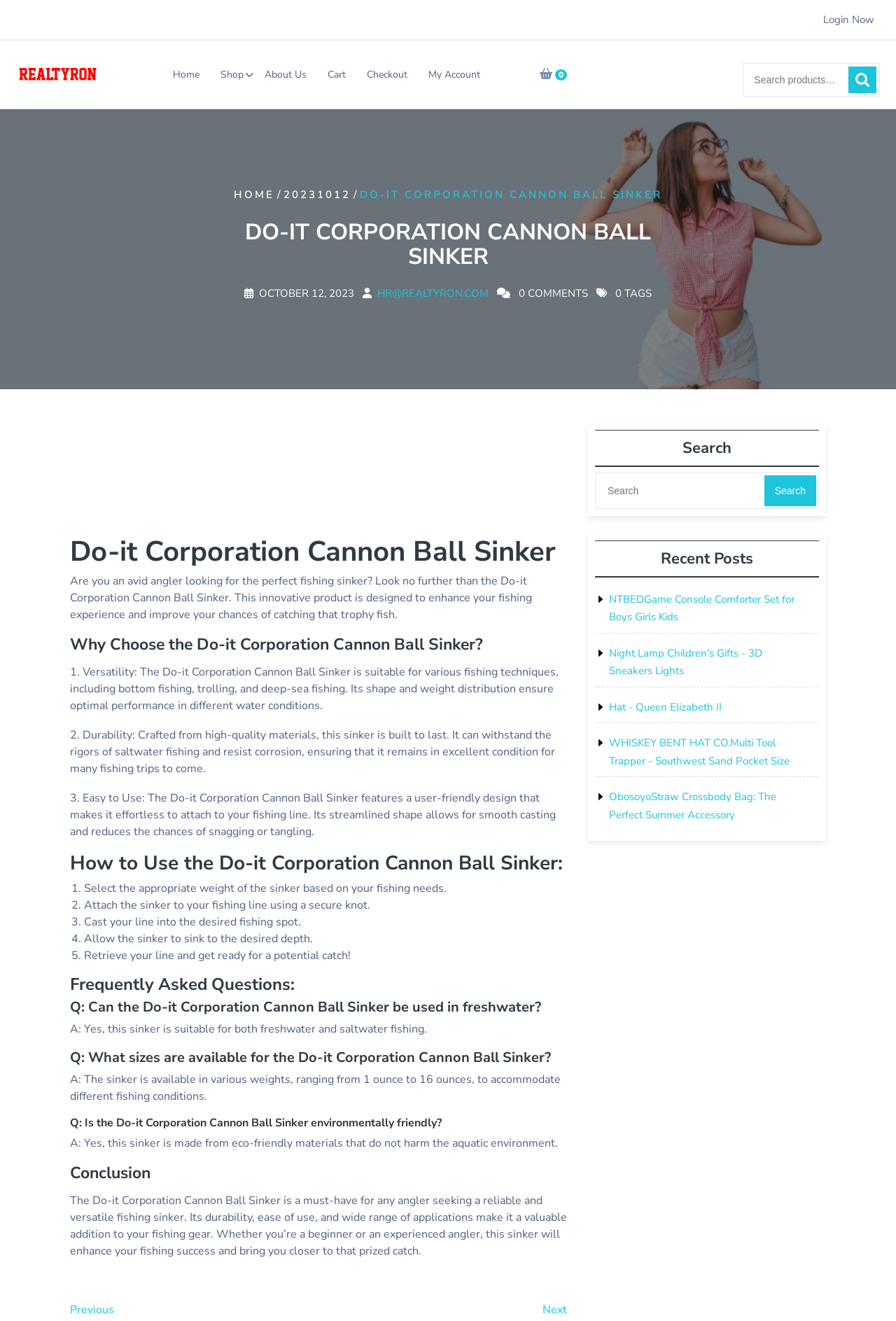Identify the main heading of the webpage and provide its text content.

Do-it Corporation Cannon Ball Sinker